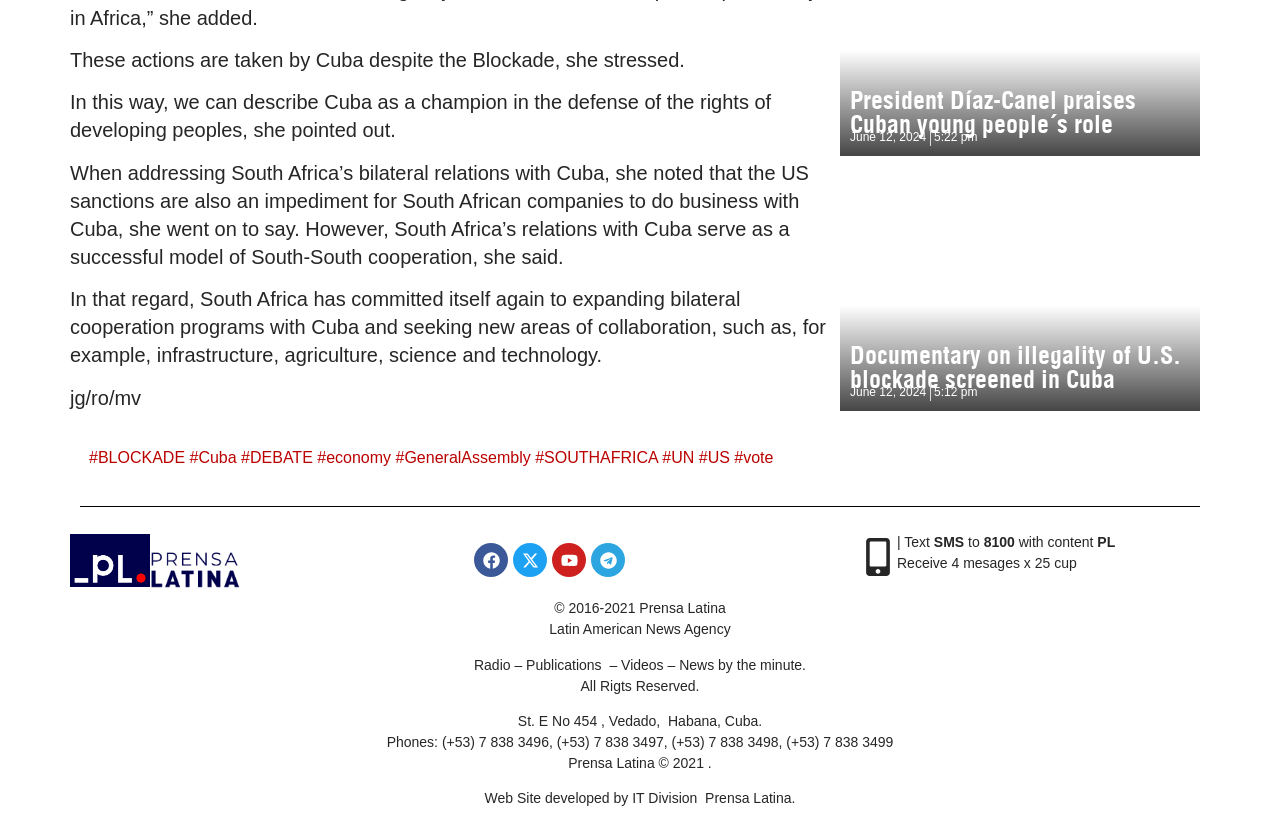Please find the bounding box coordinates in the format (top-left x, top-left y, bottom-right x, bottom-right y) for the given element description. Ensure the coordinates are floating point numbers between 0 and 1. Description: June 12, 2024

[0.664, 0.154, 0.723, 0.175]